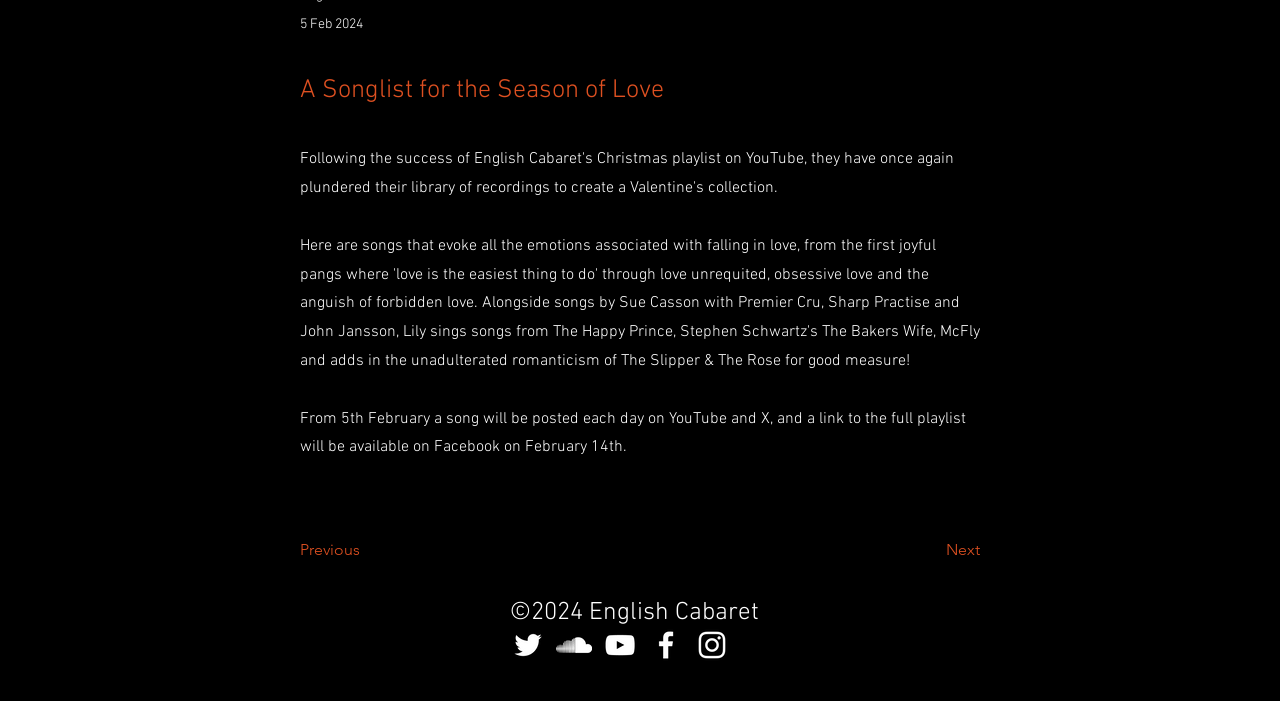Where will the full playlist be available on February 14th?
Answer the question in a detailed and comprehensive manner.

According to the text, 'a link to the full playlist will be available on Facebook on February 14th', indicating that the full playlist will be accessible on Facebook on that specific date.